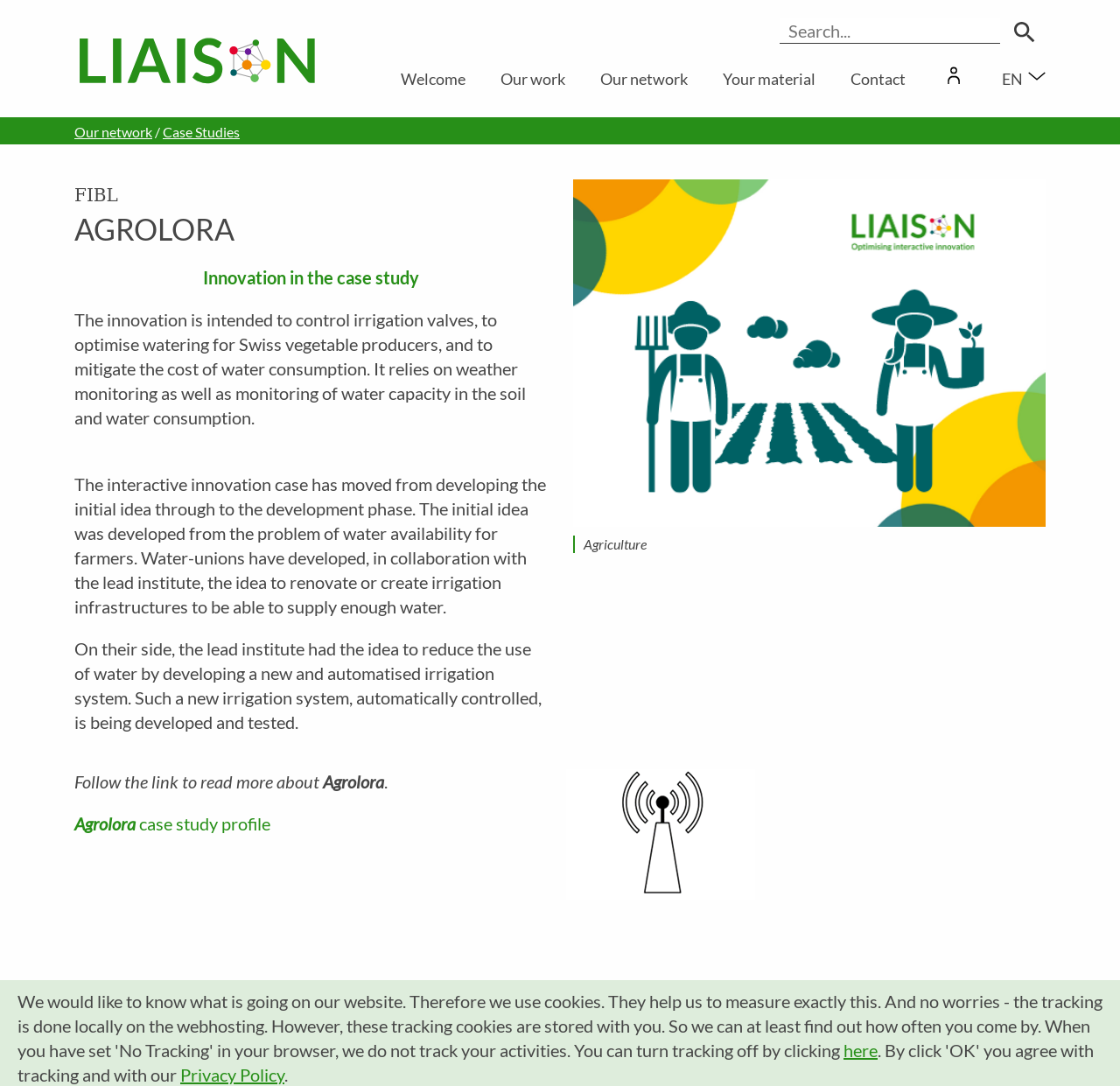Please identify the bounding box coordinates of the region to click in order to complete the given instruction: "View the 'FIBL' heading". The coordinates should be four float numbers between 0 and 1, i.e., [left, top, right, bottom].

[0.066, 0.165, 0.488, 0.194]